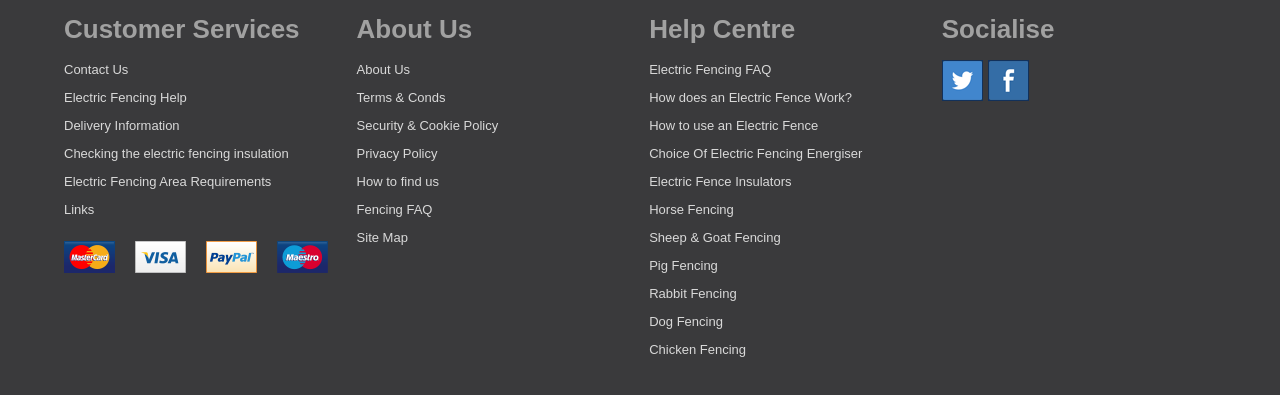Please provide the bounding box coordinates for the element that needs to be clicked to perform the following instruction: "View delivery information". The coordinates should be given as four float numbers between 0 and 1, i.e., [left, top, right, bottom].

[0.05, 0.3, 0.14, 0.338]